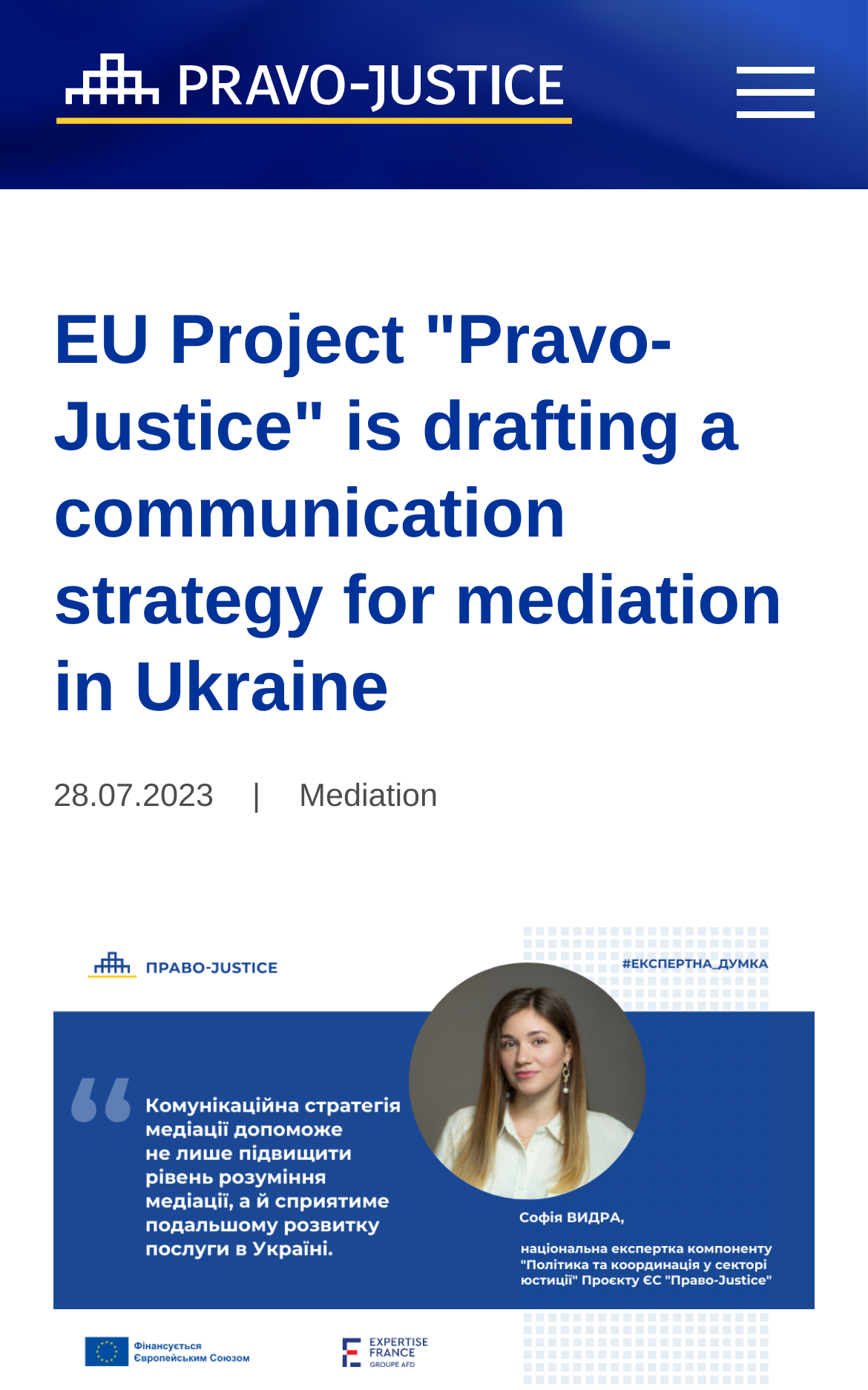Find the bounding box of the UI element described as: "alt="pravo-justice"". The bounding box coordinates should be given as four float values between 0 and 1, i.e., [left, top, right, bottom].

[0.062, 0.069, 0.661, 0.096]